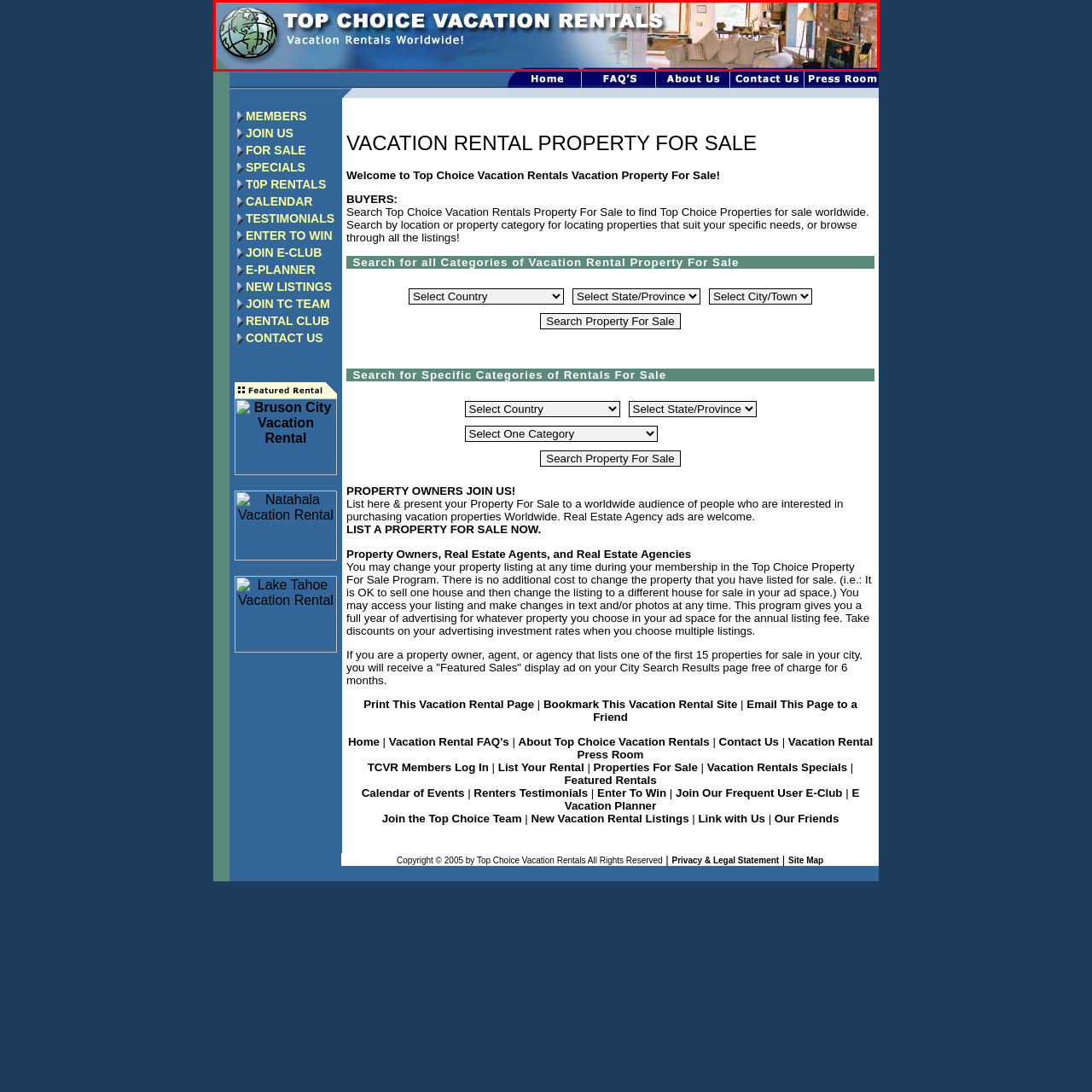Inspect the part framed by the grey rectangle, What is depicted to the right of the header? 
Reply with a single word or phrase.

Cozy interior space